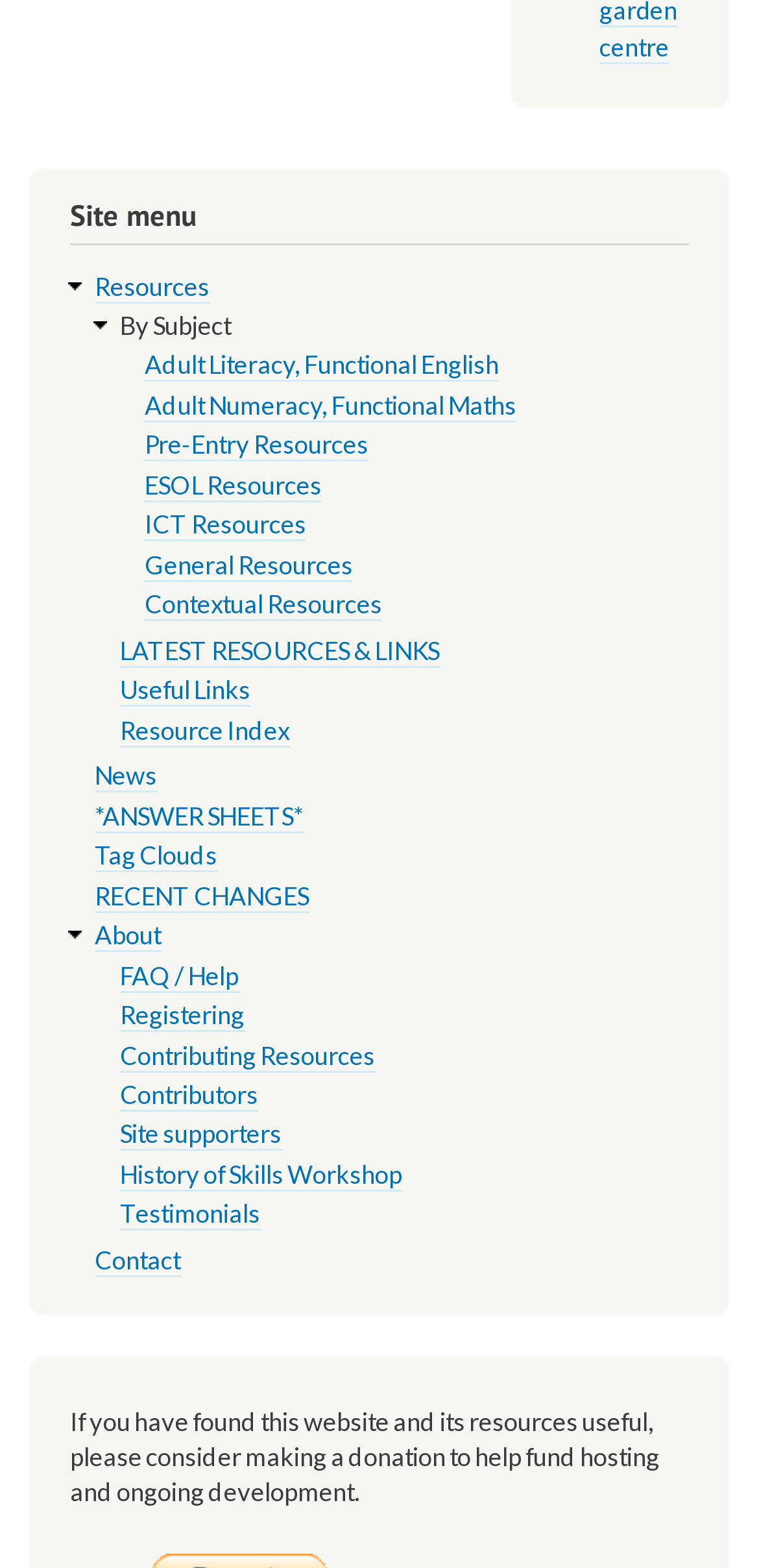Identify the bounding box for the described UI element. Provide the coordinates in (top-left x, top-left y, bottom-right x, bottom-right y) format with values ranging from 0 to 1: Schedule a Call

None